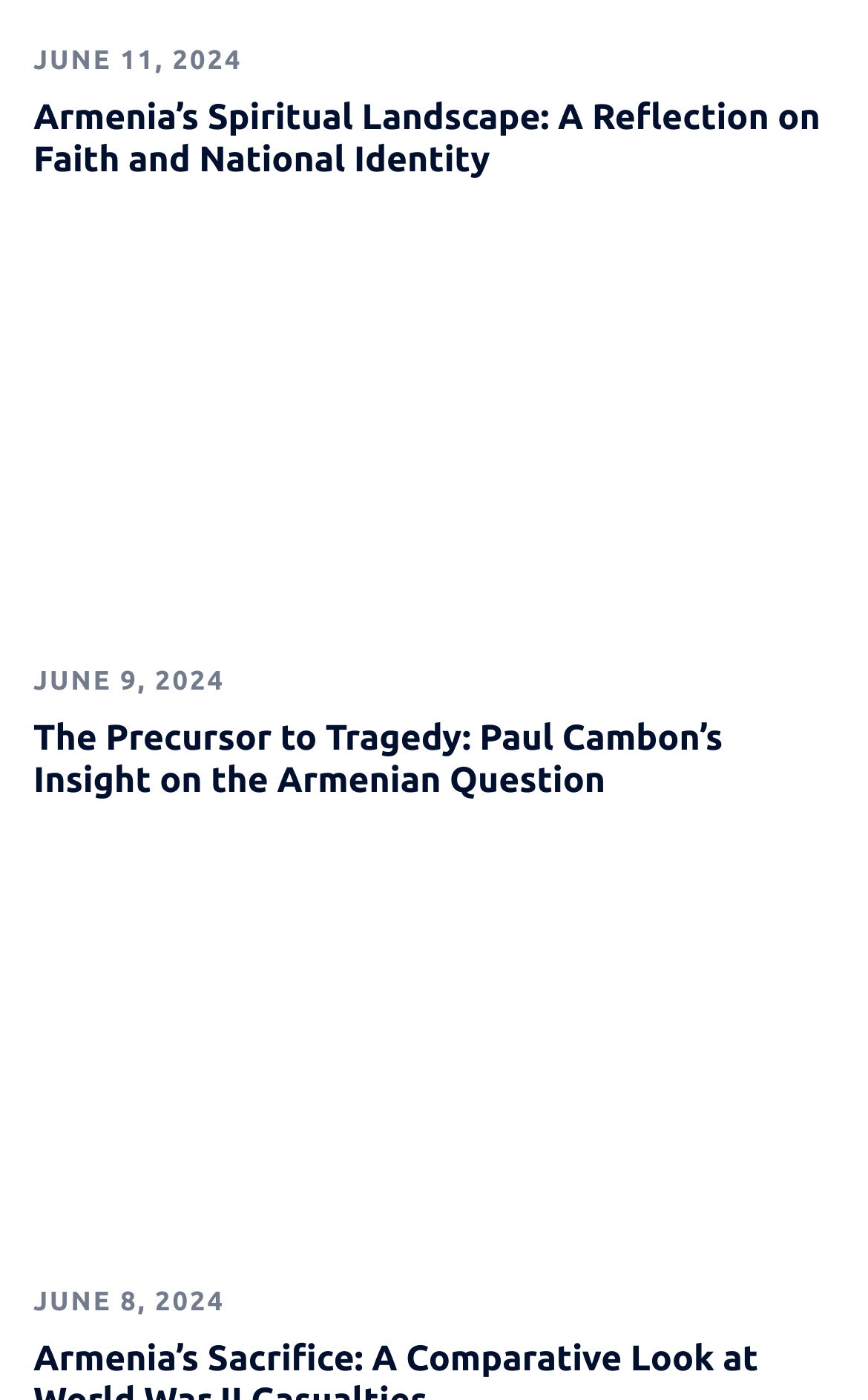How many articles are listed on this webpage?
Answer briefly with a single word or phrase based on the image.

3